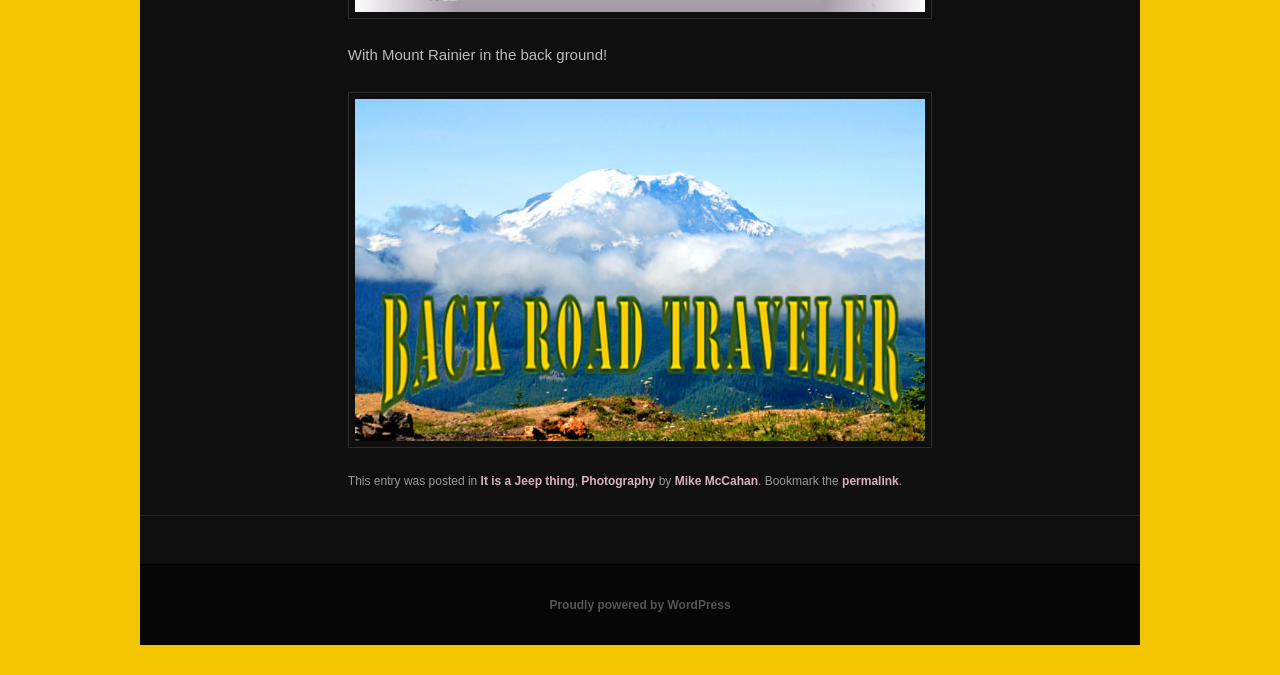Who is the author of the post?
Kindly answer the question with as much detail as you can.

The link 'Mike McCahan' is located in the footer section, indicating that Mike McCahan is the author of the post.